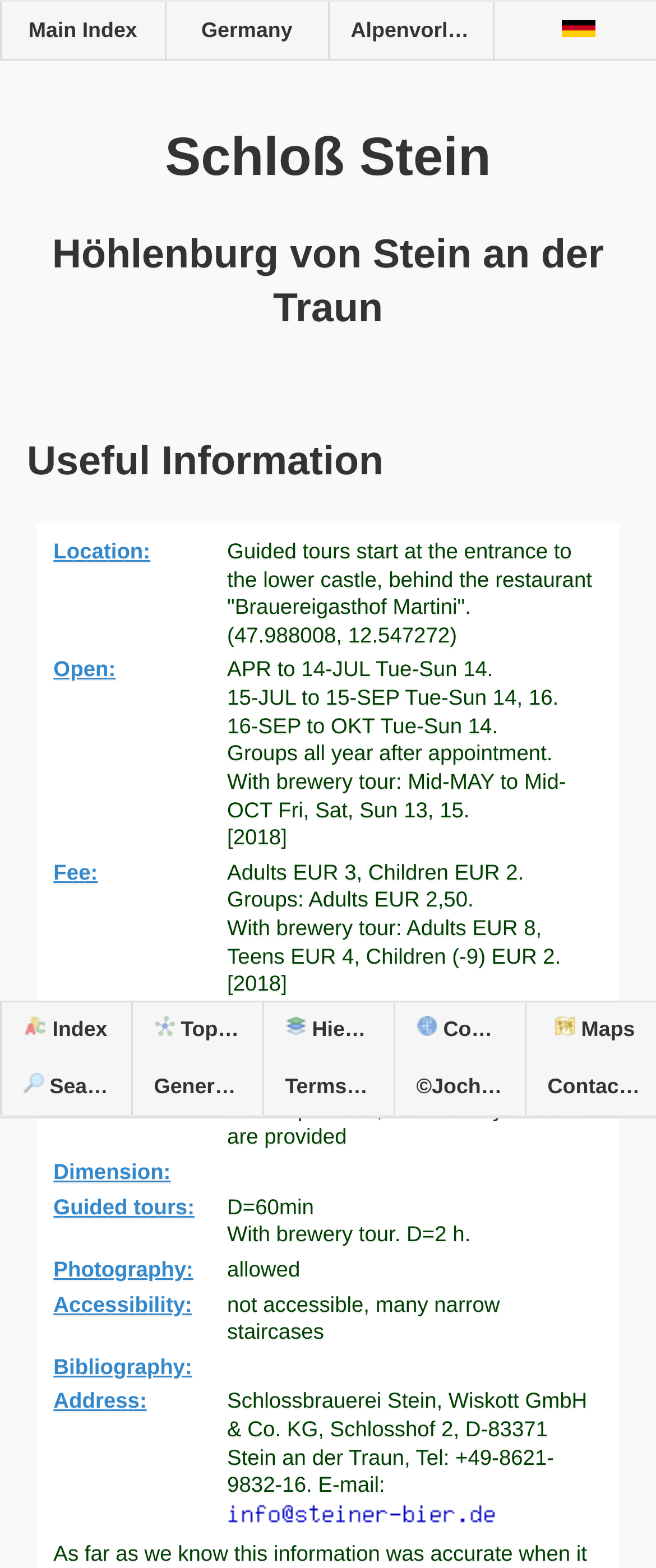Please specify the bounding box coordinates of the clickable section necessary to execute the following command: "Get the address of Schlossbrauerei Stein".

[0.079, 0.884, 0.339, 0.979]